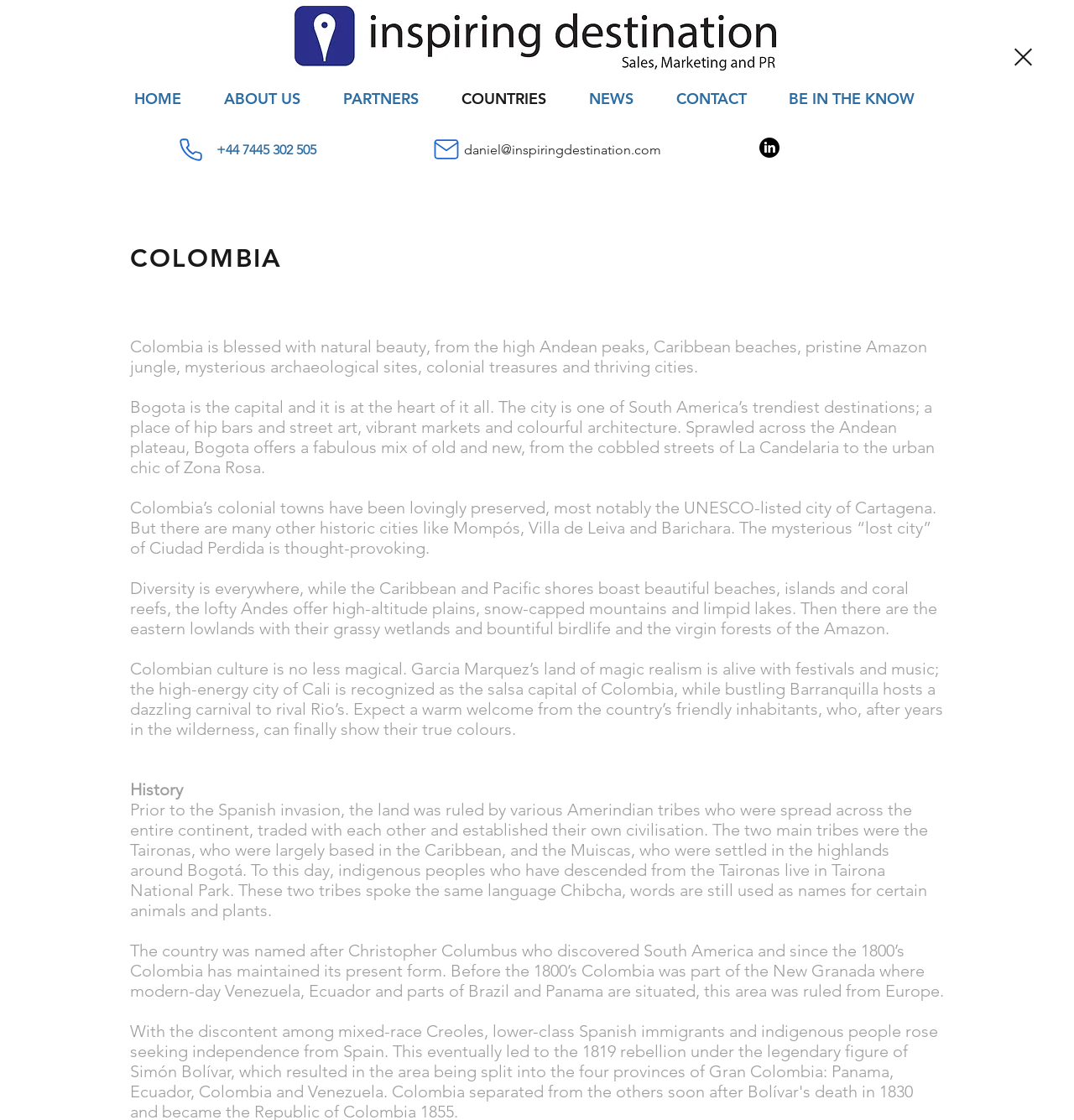Please identify the bounding box coordinates of the clickable element to fulfill the following instruction: "Click the CONTACT link". The coordinates should be four float numbers between 0 and 1, i.e., [left, top, right, bottom].

[0.622, 0.064, 0.727, 0.113]